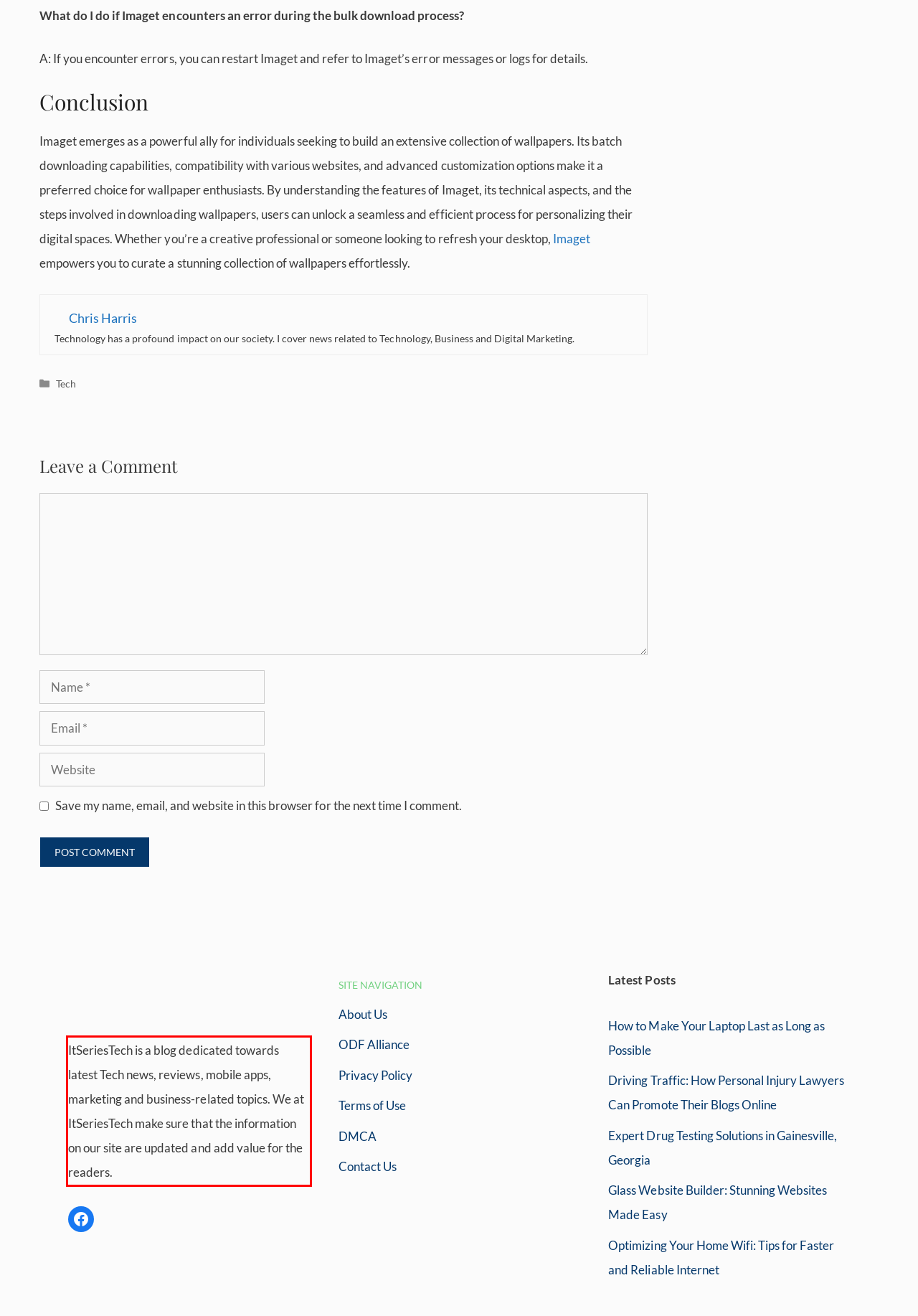Within the provided webpage screenshot, find the red rectangle bounding box and perform OCR to obtain the text content.

ItSeriesTech is a blog dedicated towards latest Tech news, reviews, mobile apps, marketing and business-related topics. We at ItSeriesTech make sure that the information on our site are updated and add value for the readers.